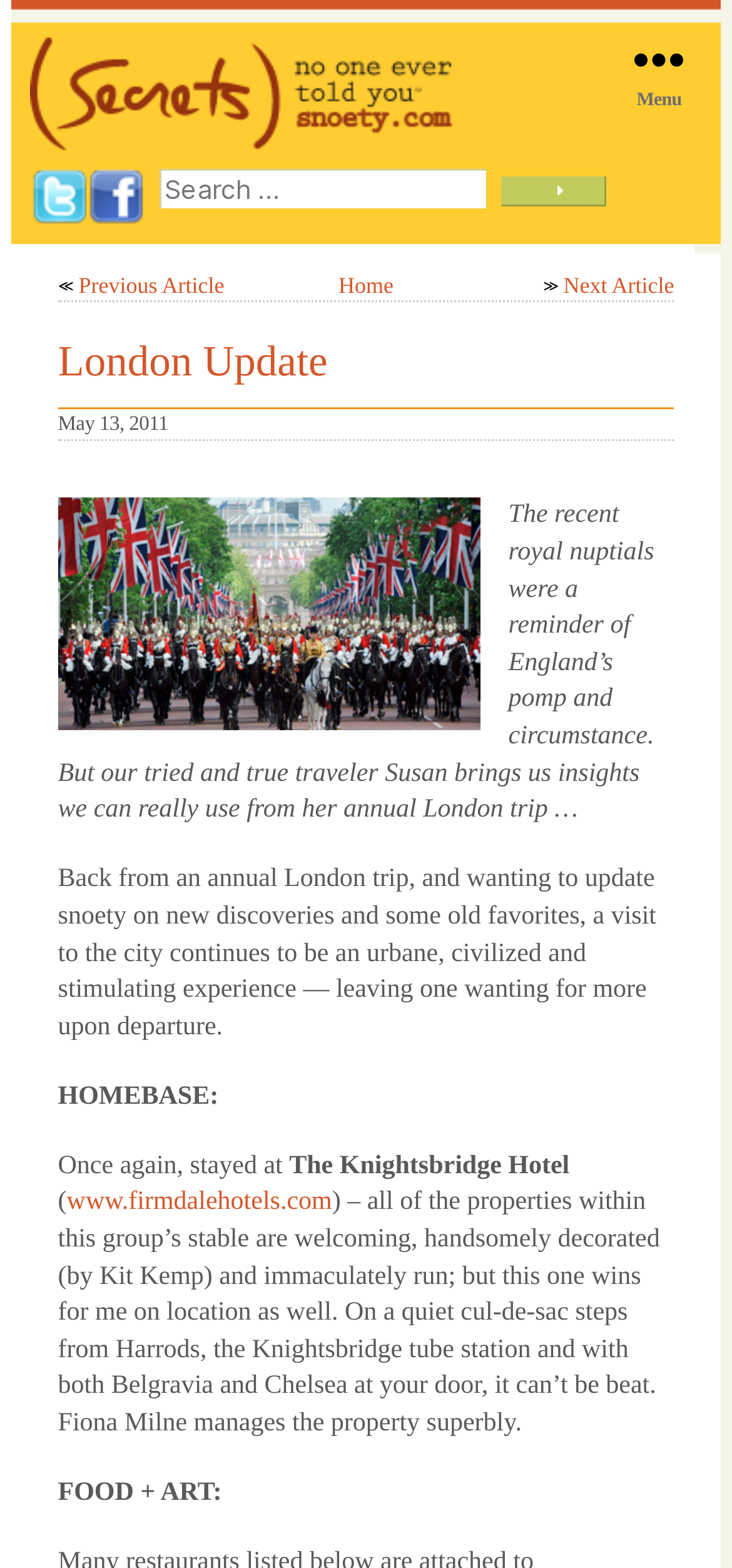Can you show the bounding box coordinates of the region to click on to complete the task described in the instruction: "Visit the website of Firmdale Hotels"?

[0.091, 0.758, 0.454, 0.776]